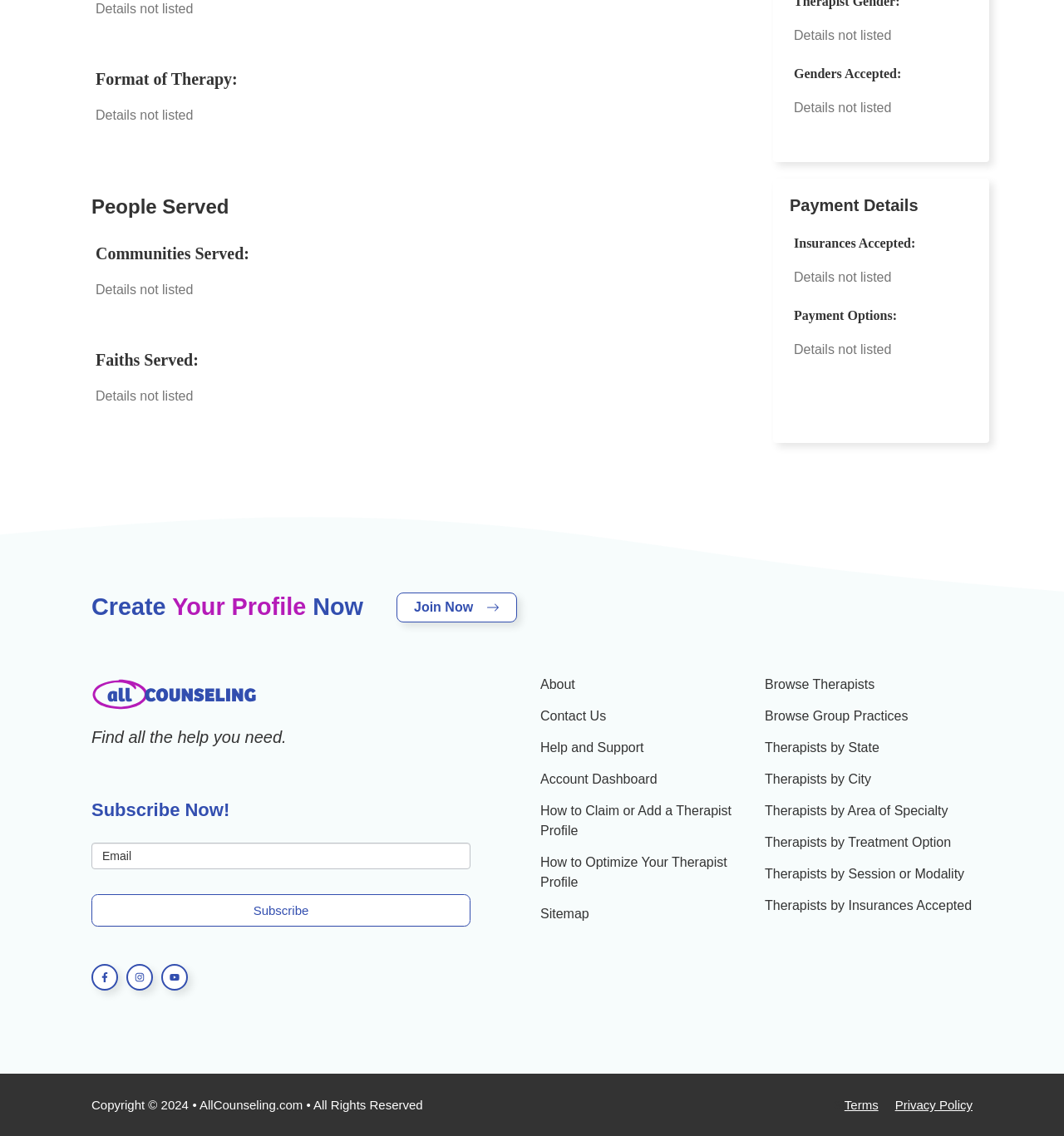What is the purpose of the 'Footer Newsletter Signup' section?
We need a detailed and meticulous answer to the question.

The 'Footer Newsletter Signup' section contains a textbox for email input, a 'Subscribe' button, and a label that says 'Email'. This suggests that the purpose of this section is to allow users to subscribe to a newsletter or receive updates from the website.